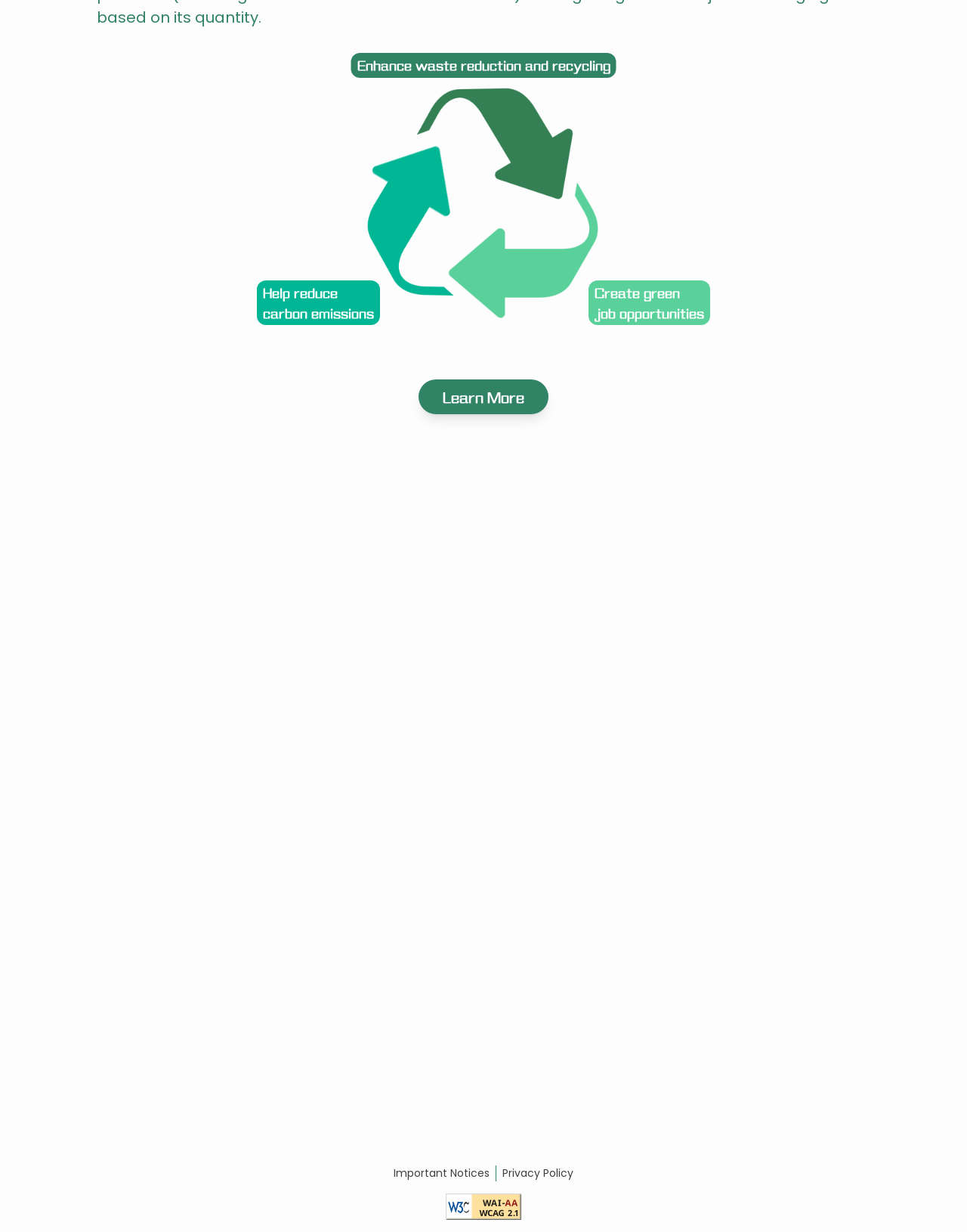Determine the bounding box coordinates of the clickable element to complete this instruction: "View important notices". Provide the coordinates in the format of four float numbers between 0 and 1, [left, top, right, bottom].

[0.407, 0.946, 0.506, 0.958]